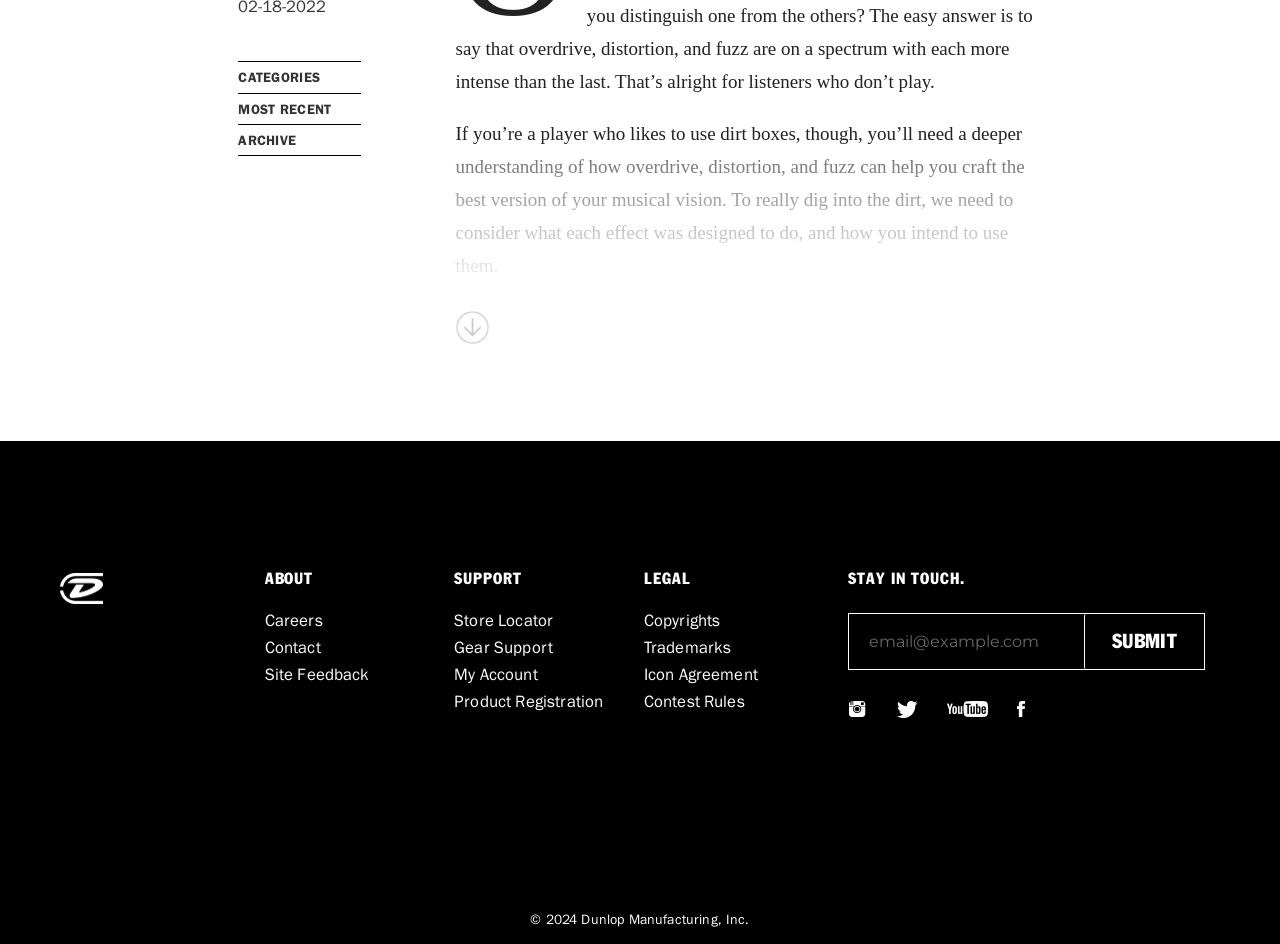Can you provide the bounding box coordinates for the element that should be clicked to implement the instruction: "Click on the 'CATEGORIES' heading"?

[0.186, 0.072, 0.282, 0.092]